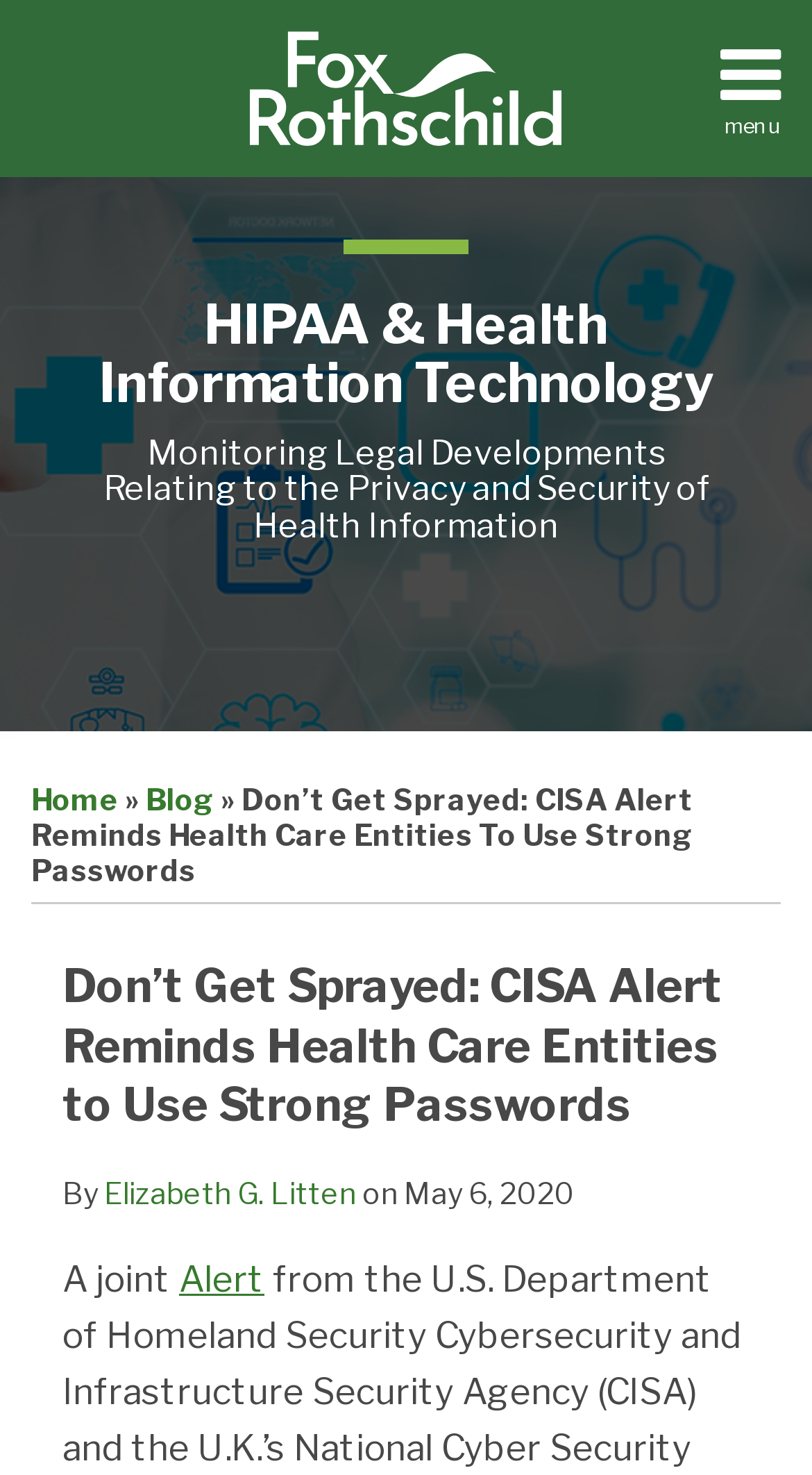Locate the bounding box coordinates of the element's region that should be clicked to carry out the following instruction: "Learn about HIPAA and Health Information Technology". The coordinates need to be four float numbers between 0 and 1, i.e., [left, top, right, bottom].

[0.115, 0.201, 0.885, 0.28]